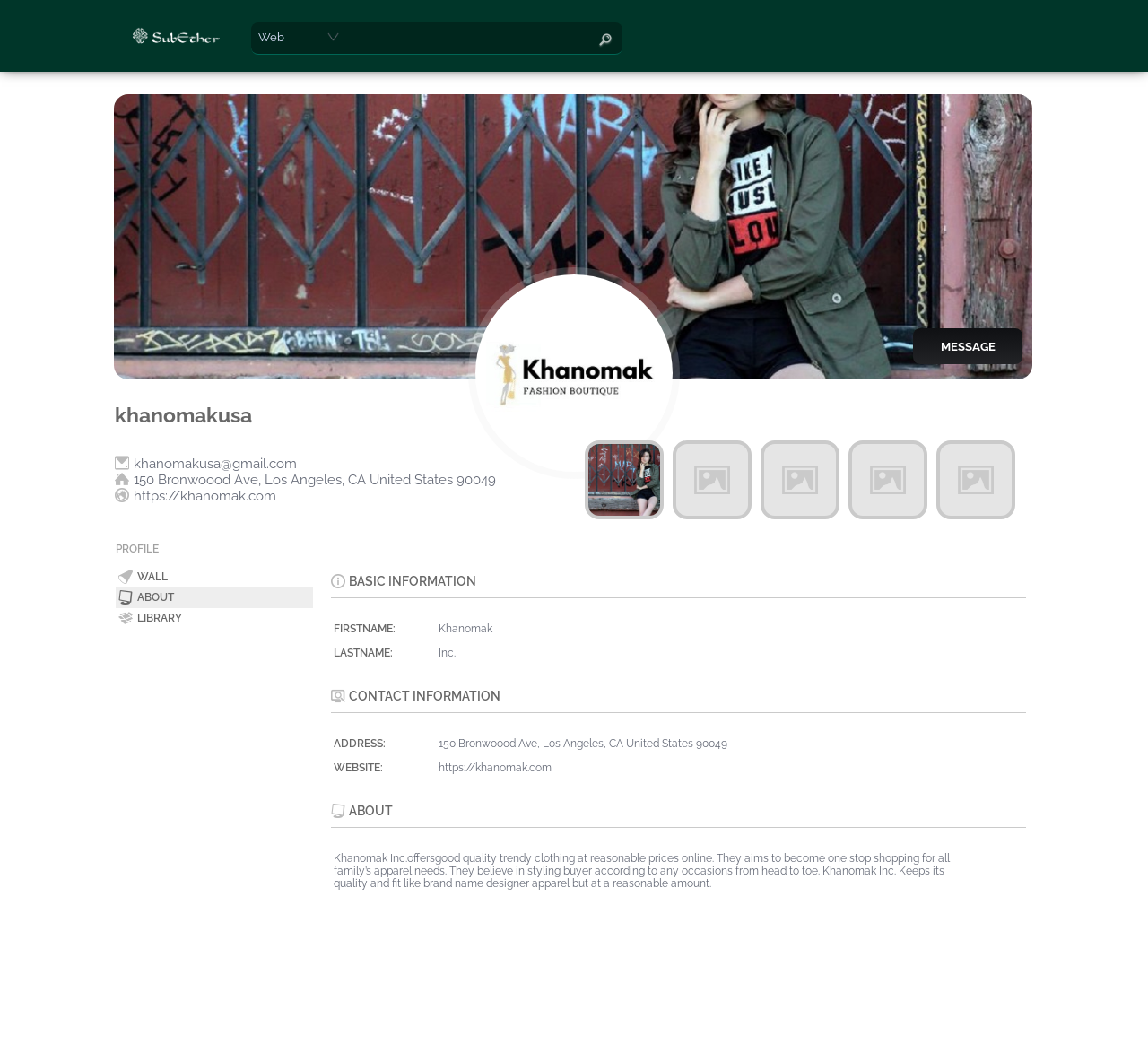Please respond in a single word or phrase: 
What is the company name?

Khanomak Inc.